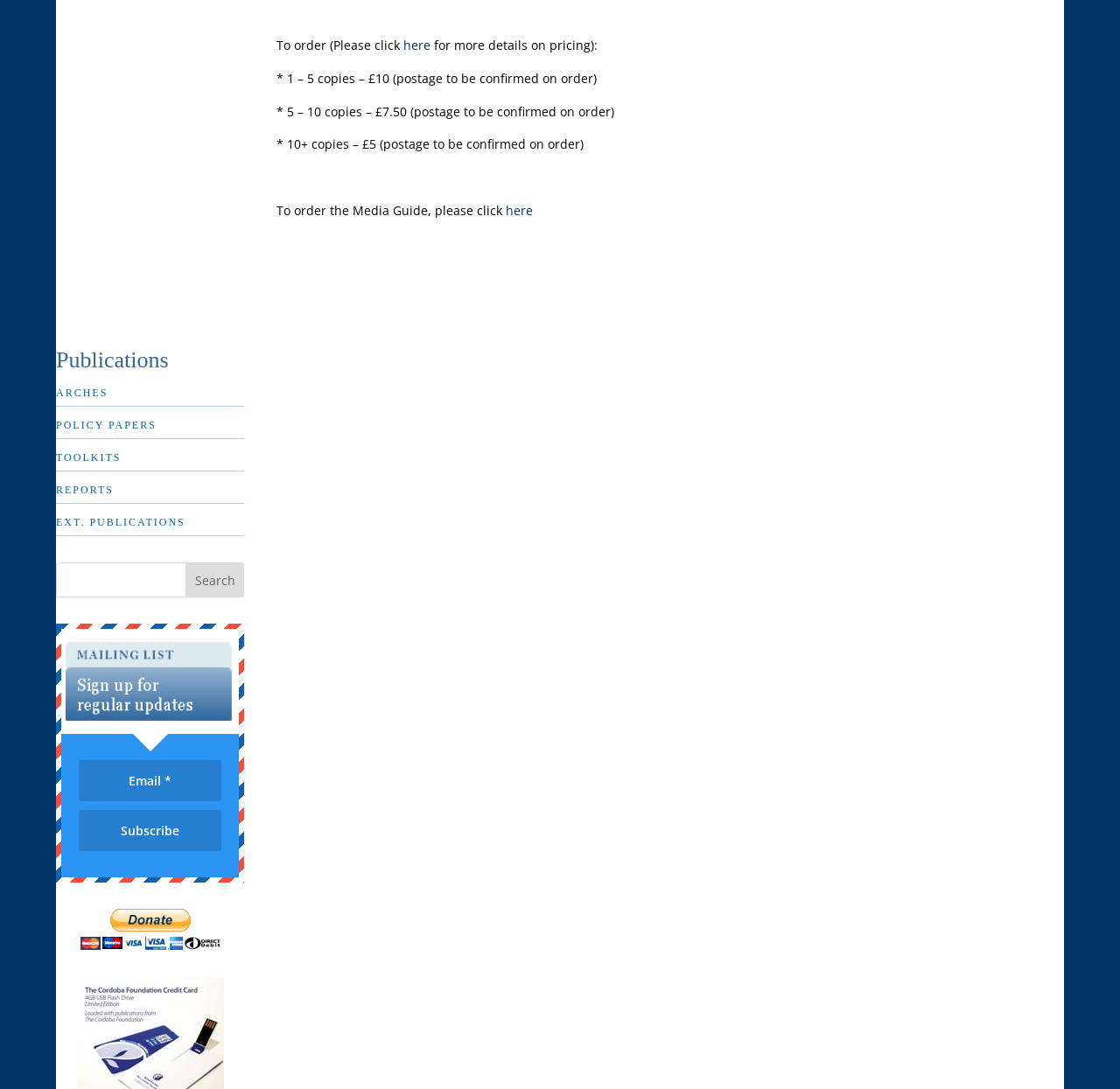Please identify the bounding box coordinates of the clickable element to fulfill the following instruction: "Click to order". The coordinates should be four float numbers between 0 and 1, i.e., [left, top, right, bottom].

[0.247, 0.034, 0.384, 0.049]